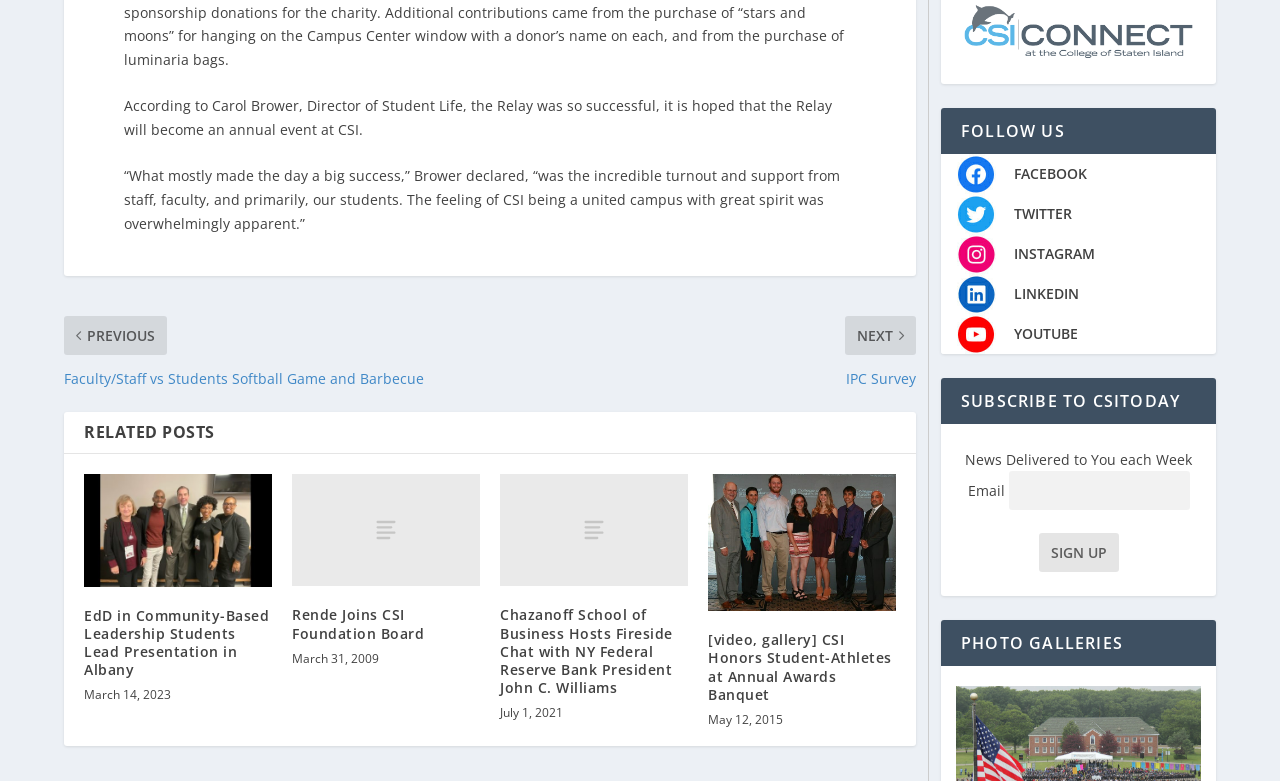Give a one-word or short-phrase answer to the following question: 
How many social media icons are there in the FOLLOW US section?

5